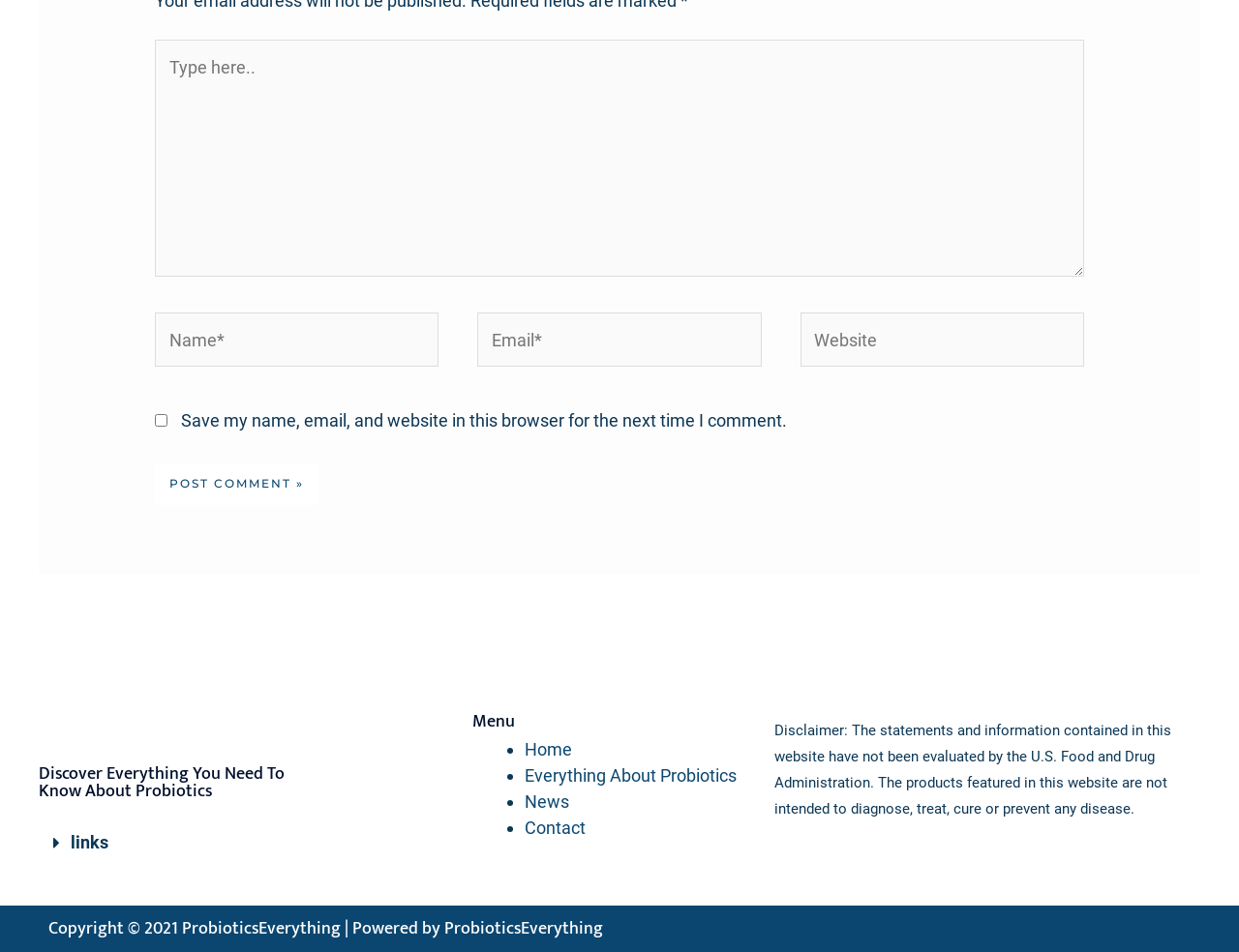Give a one-word or short phrase answer to this question: 
What is the topic of the webpage?

Probiotics